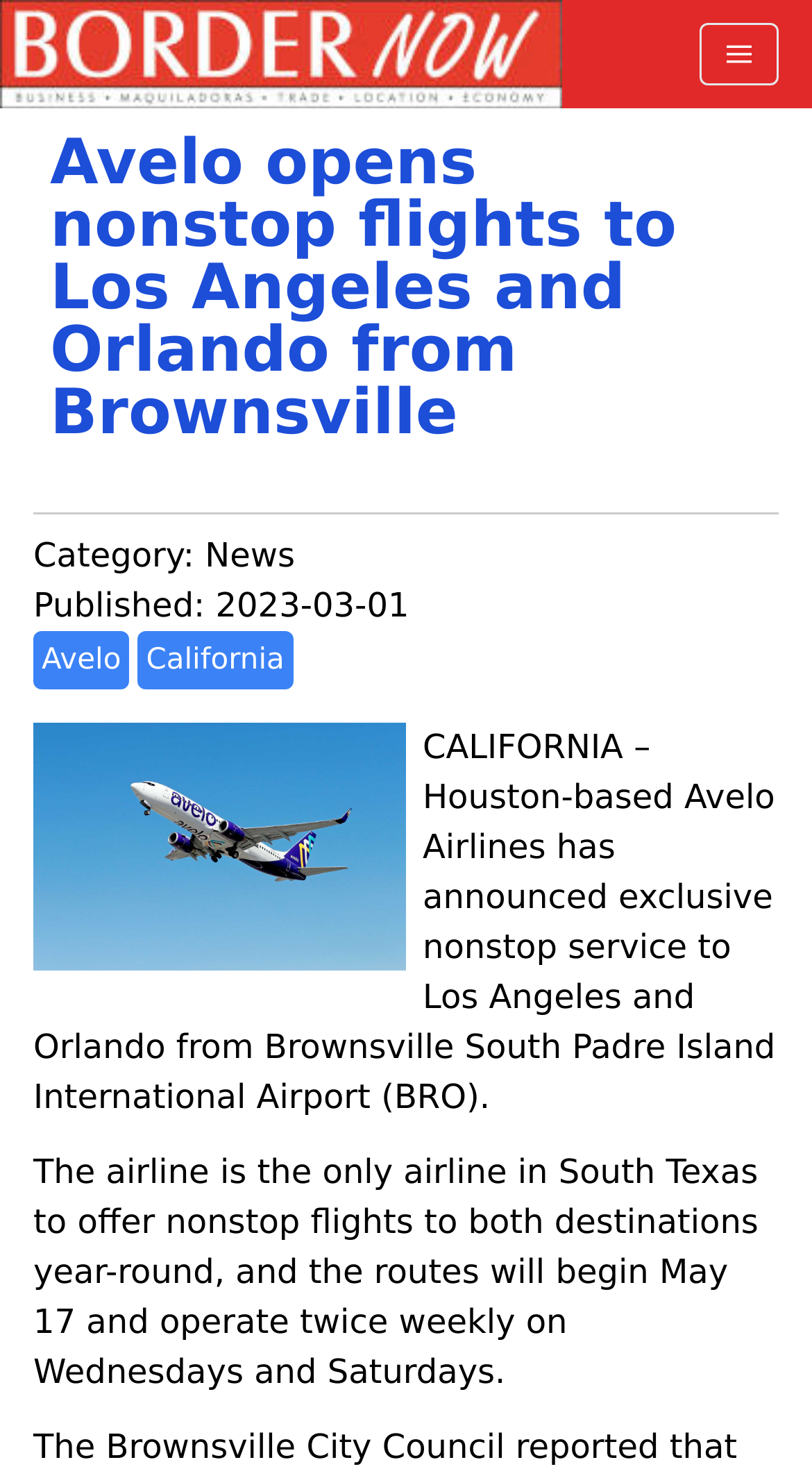Identify and provide the title of the webpage.

Avelo opens nonstop flights to Los Angeles and Orlando from Brownsville